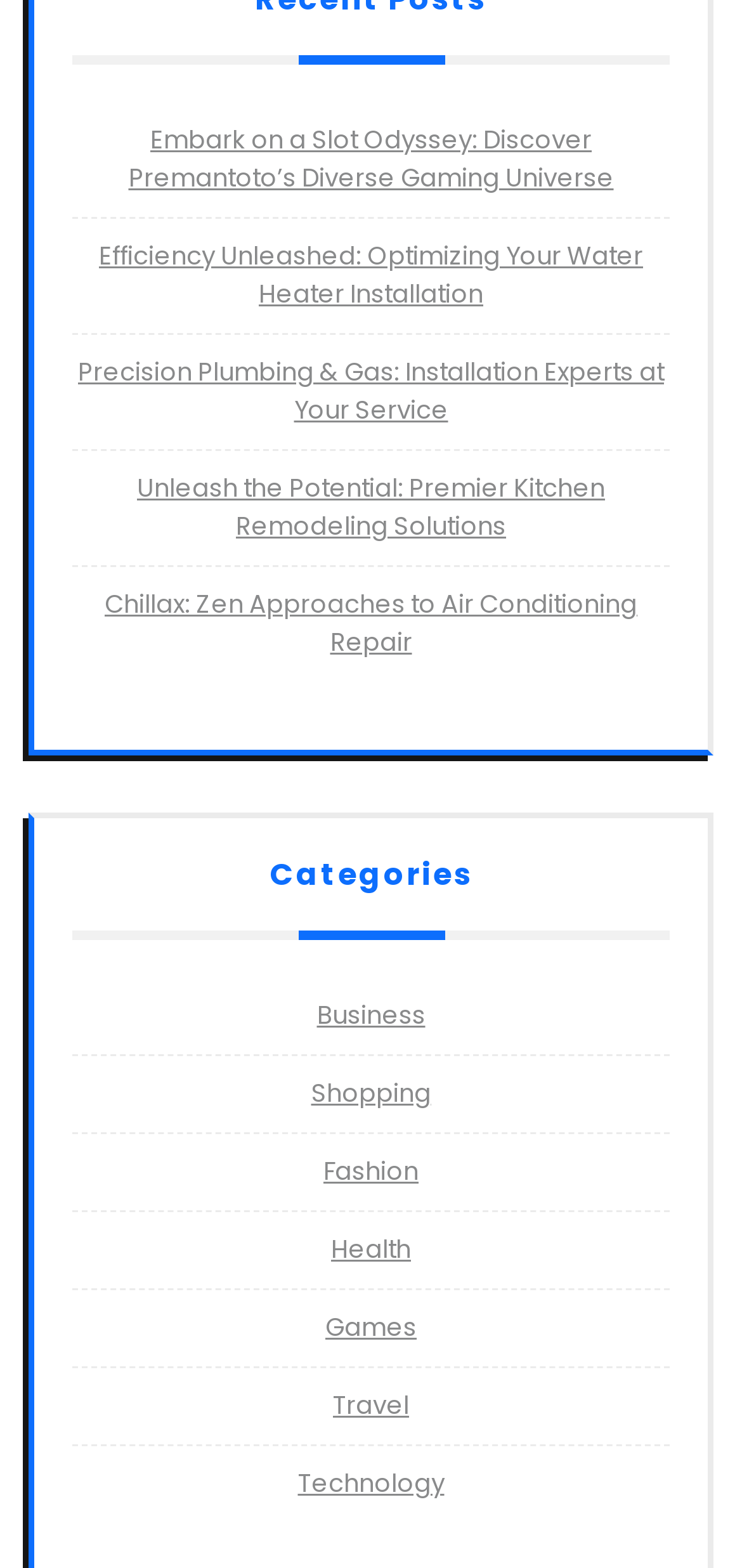How many links are on the webpage?
Make sure to answer the question with a detailed and comprehensive explanation.

I counted the number of links on the webpage, including the 5 links above the 'Categories' heading and the 7 links under the 'Categories' heading, totaling 12 links.